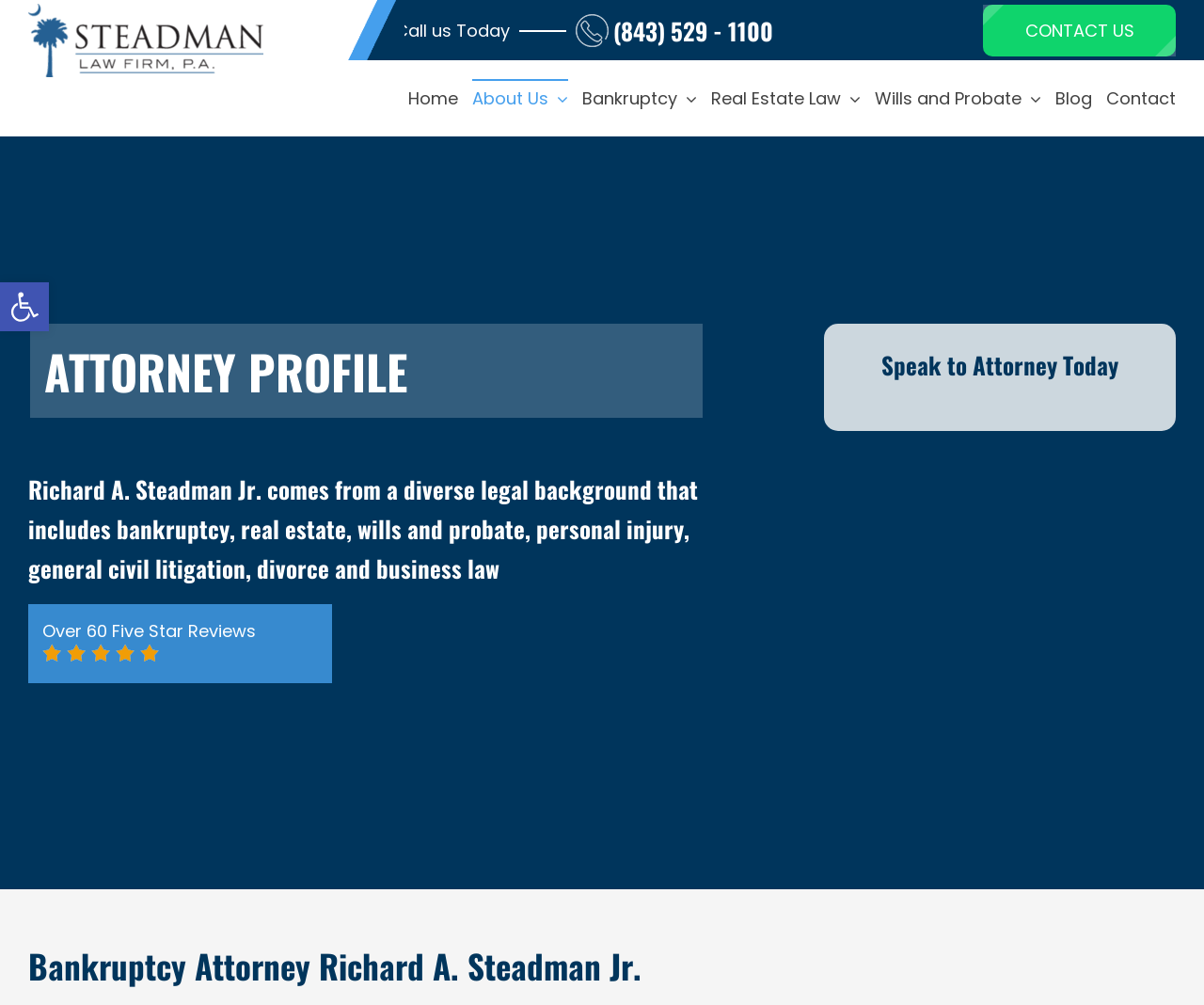Please identify the bounding box coordinates of where to click in order to follow the instruction: "Call the office".

[0.424, 0.014, 0.642, 0.047]